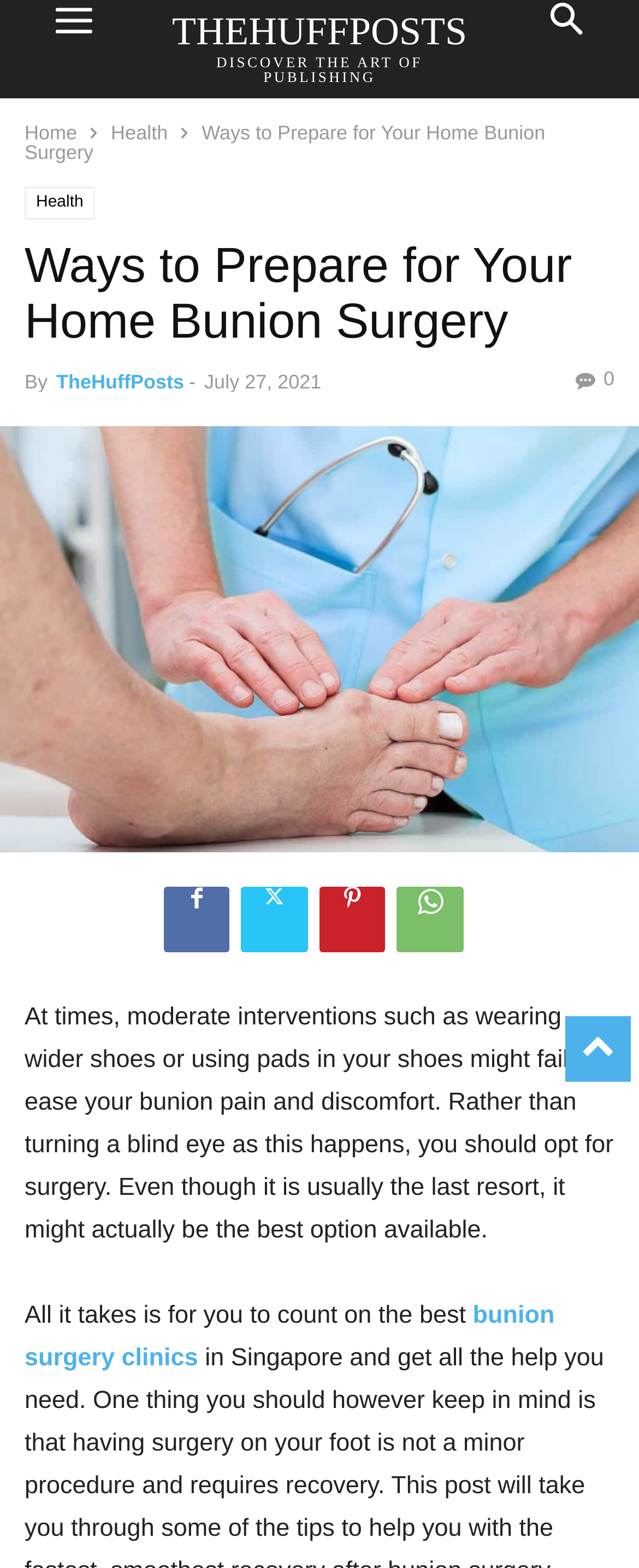Based on the image, provide a detailed response to the question:
What is the topic of the article?

Based on the webpage content, the topic of the article is about bunion surgery, as indicated by the heading 'Ways to Prepare for Your Home Bunion Surgery' and the text discussing bunion pain and discomfort.